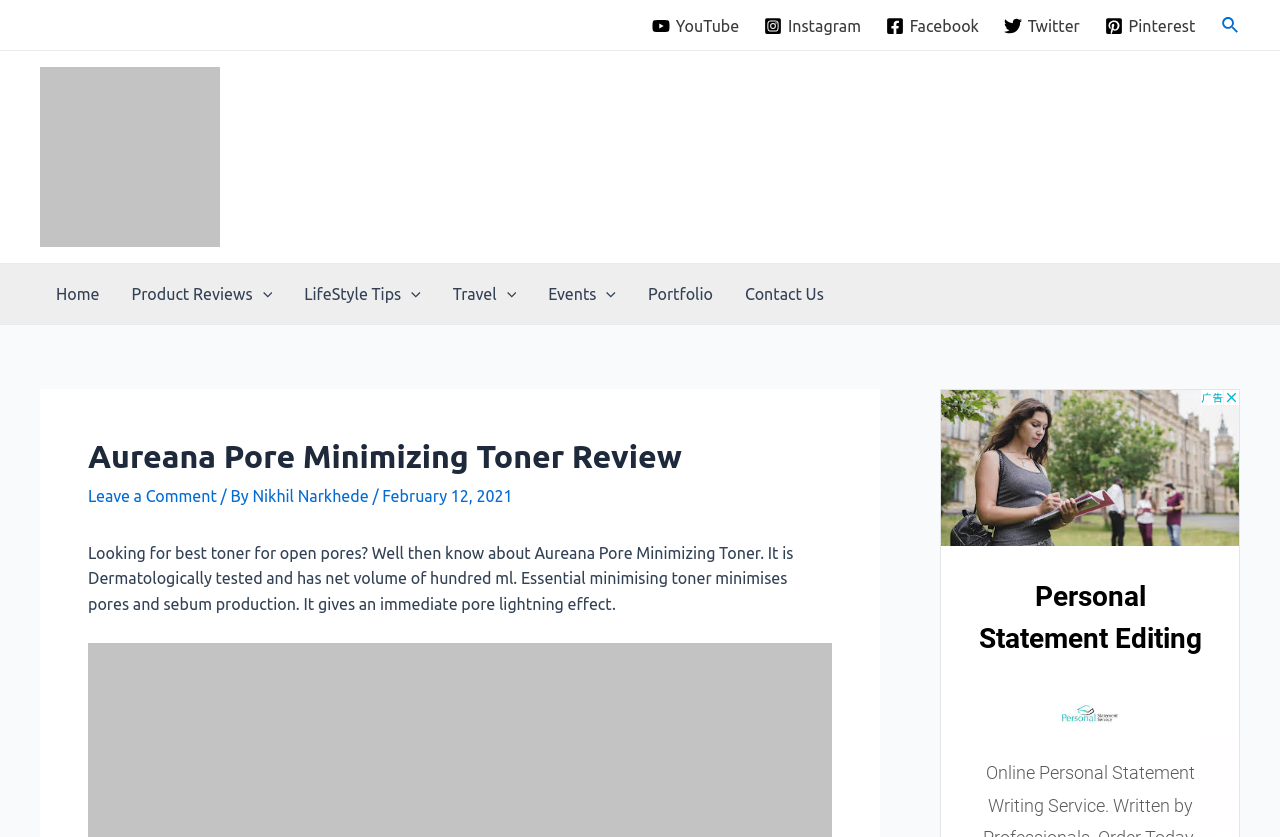Please identify the bounding box coordinates of the element on the webpage that should be clicked to follow this instruction: "Read the review of Aureana Pore Minimizing Toner". The bounding box coordinates should be given as four float numbers between 0 and 1, formatted as [left, top, right, bottom].

[0.069, 0.522, 0.65, 0.568]